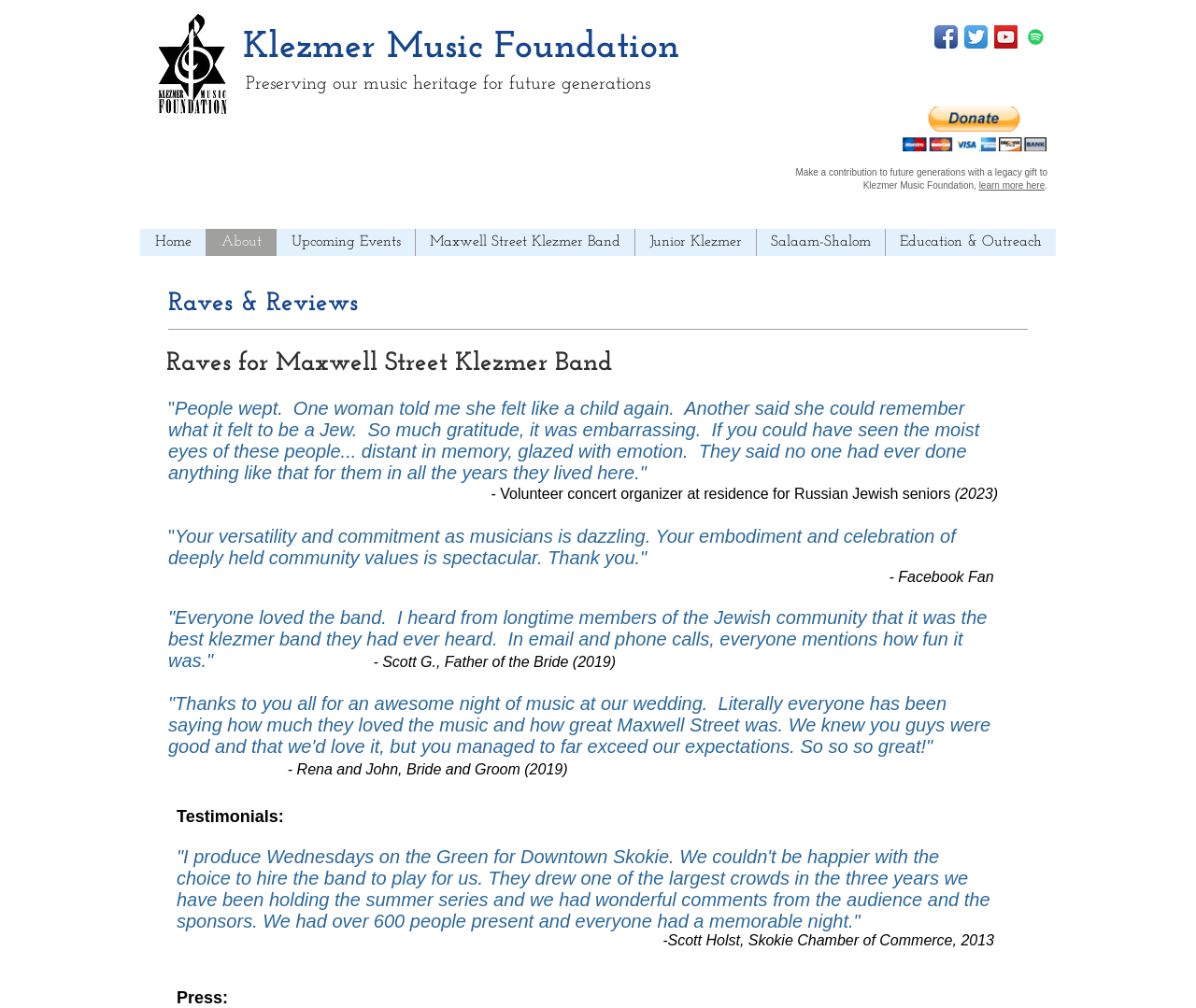What is the main title displayed on this webpage?

Klezmer Music Foundation